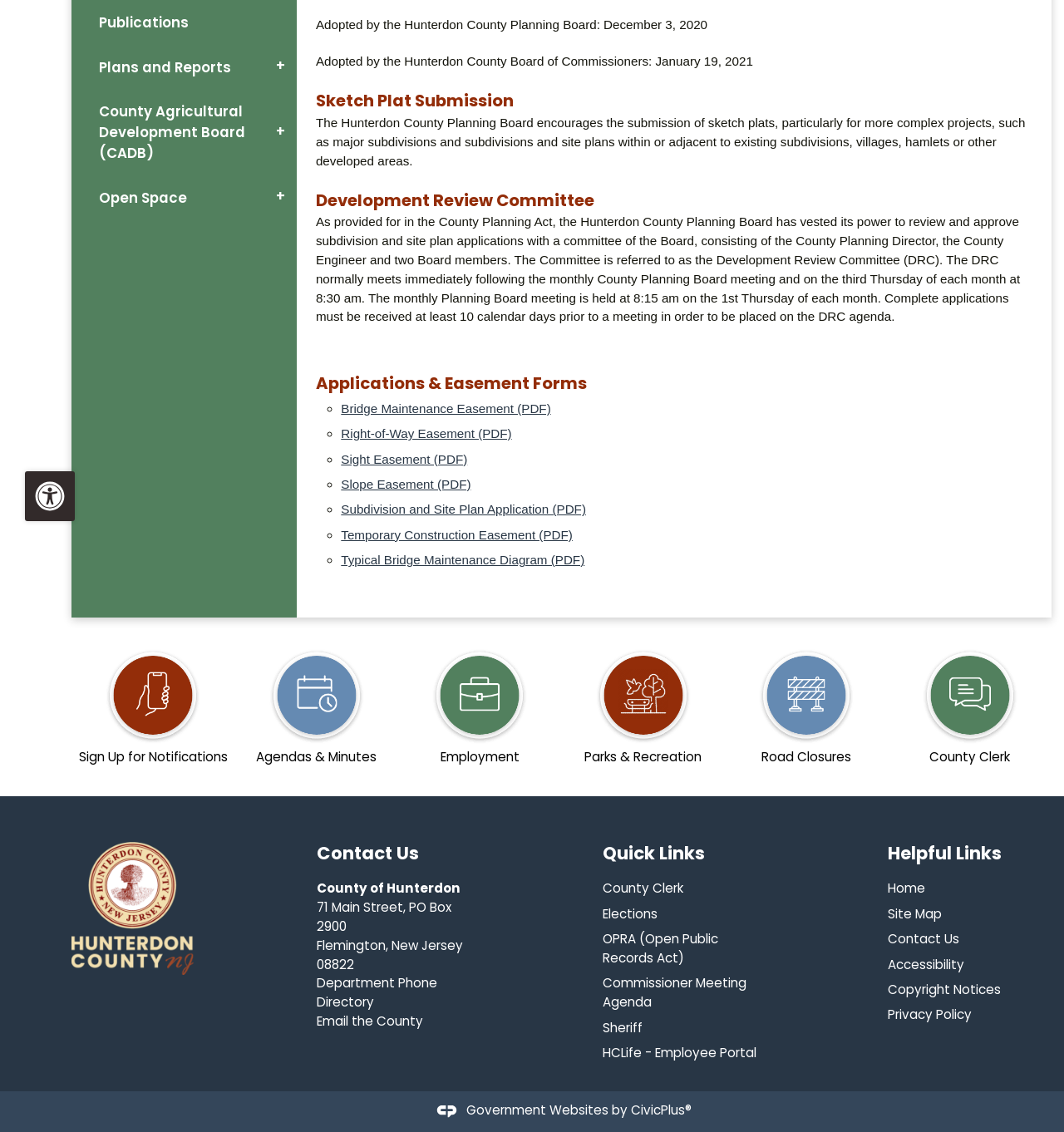Given the description "Sign Up for Notifications", determine the bounding box of the corresponding UI element.

[0.067, 0.56, 0.221, 0.677]